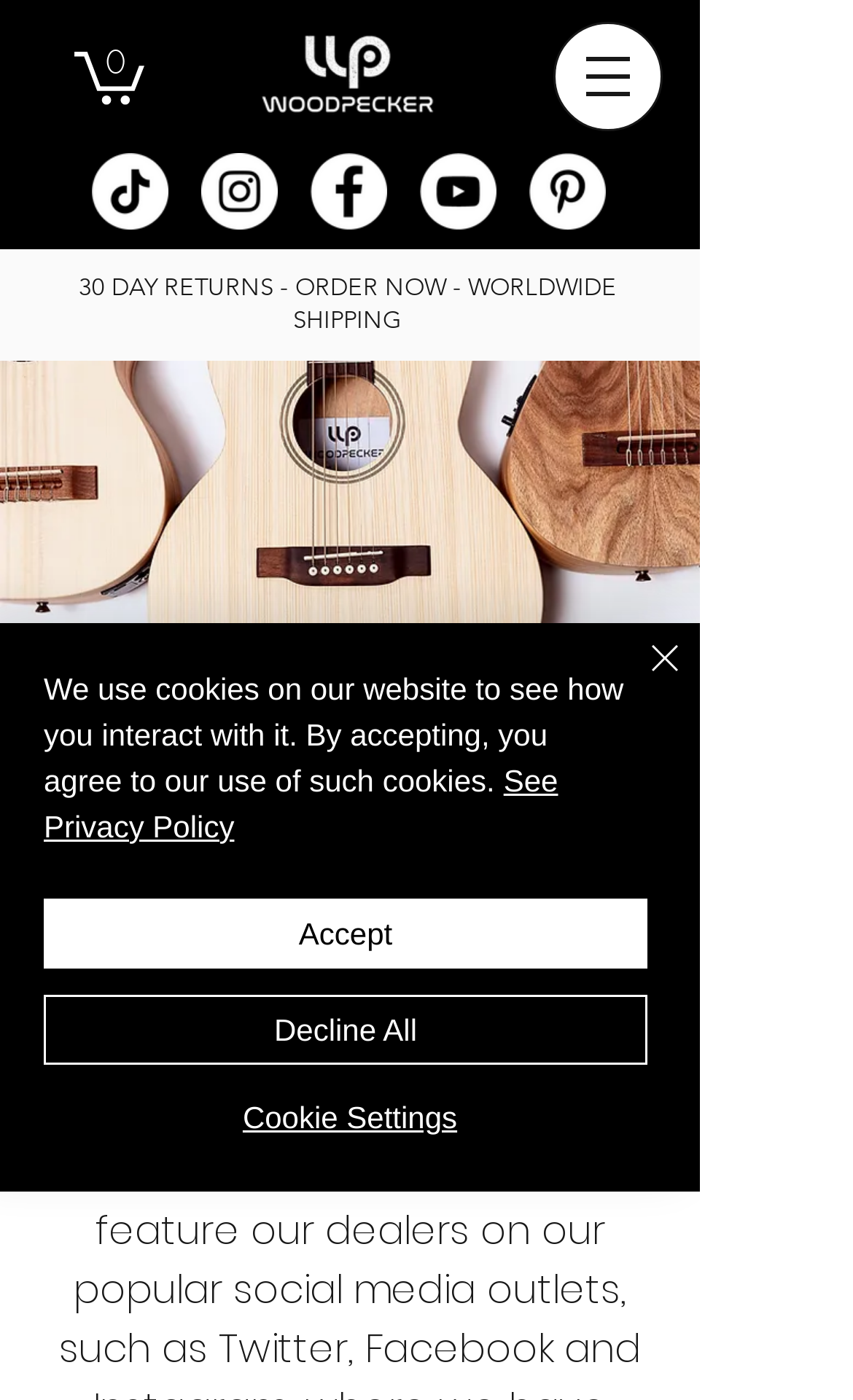What type of products are sold on this website?
Answer the question with a single word or phrase derived from the image.

Travel Guitars